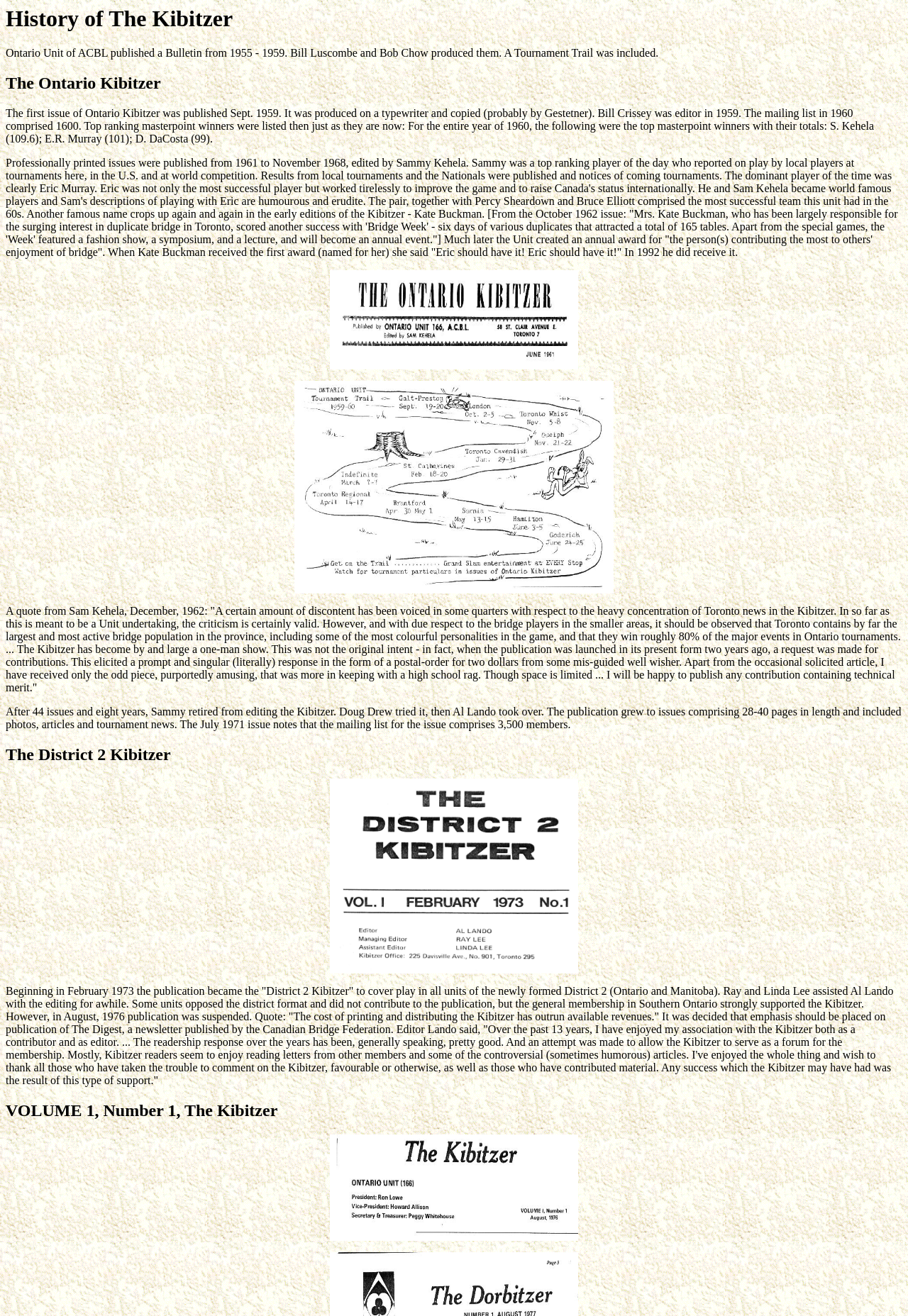Please answer the following question using a single word or phrase: 
Who published the Ontario Unit of ACBL Bulletin from 1955 to 1959?

Bill Luscombe and Bob Chow